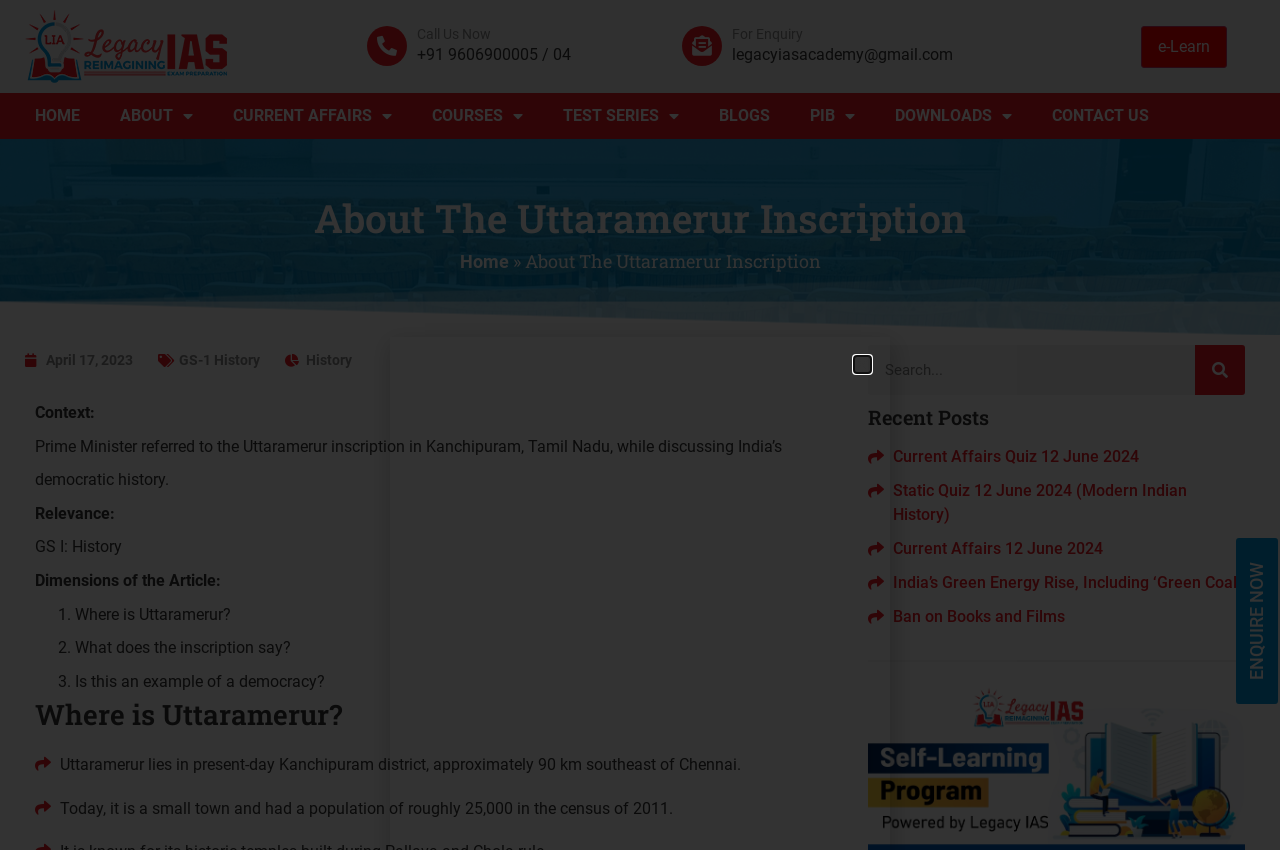Reply to the question with a single word or phrase:
What is the topic of the article?

Uttaramerur Inscription